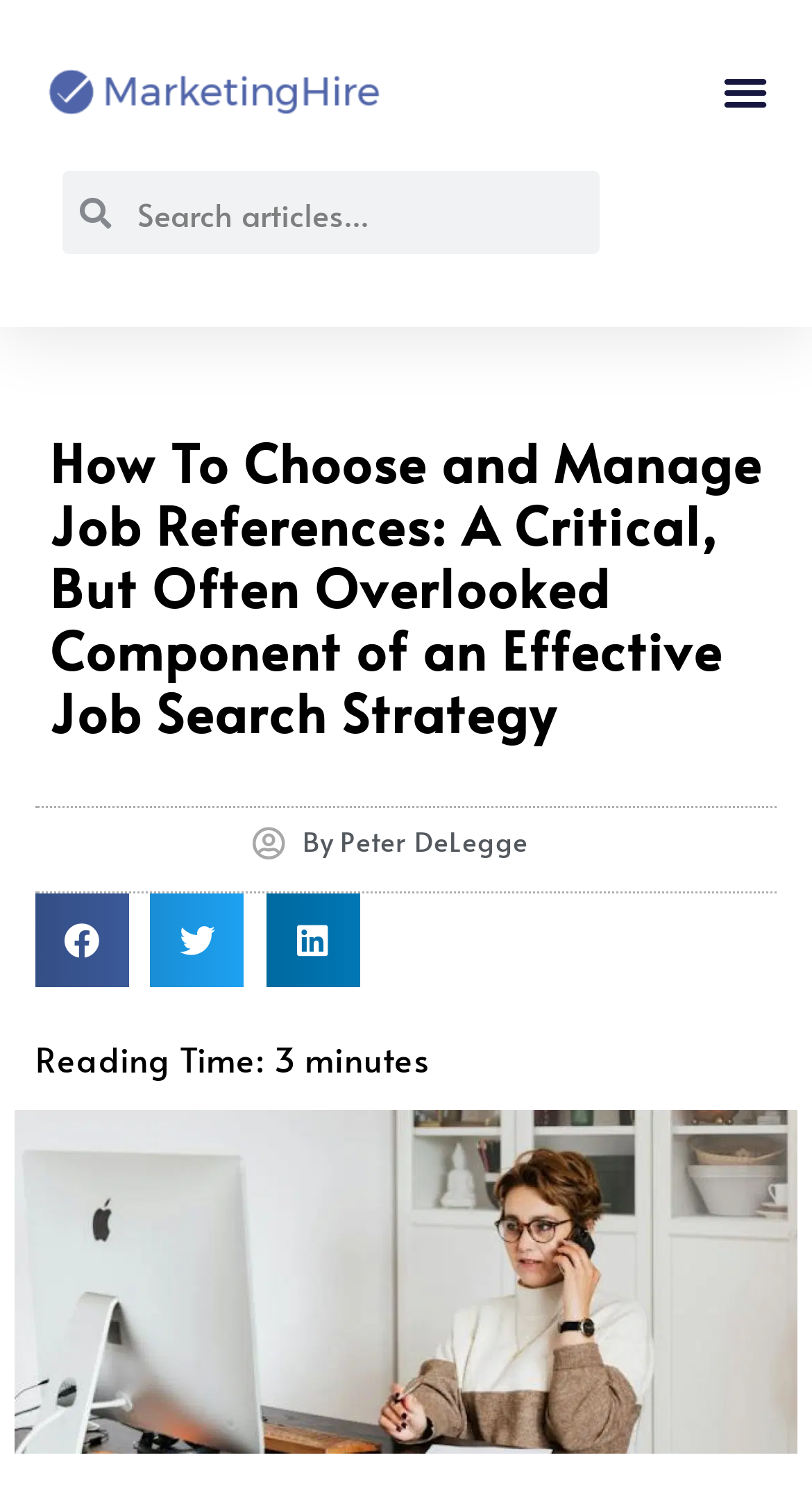What is the profession of the person in the image?
Please respond to the question with as much detail as possible.

The image on the webpage shows a person checking job references, and based on the context of the article, it can be inferred that the person is an HR manager.